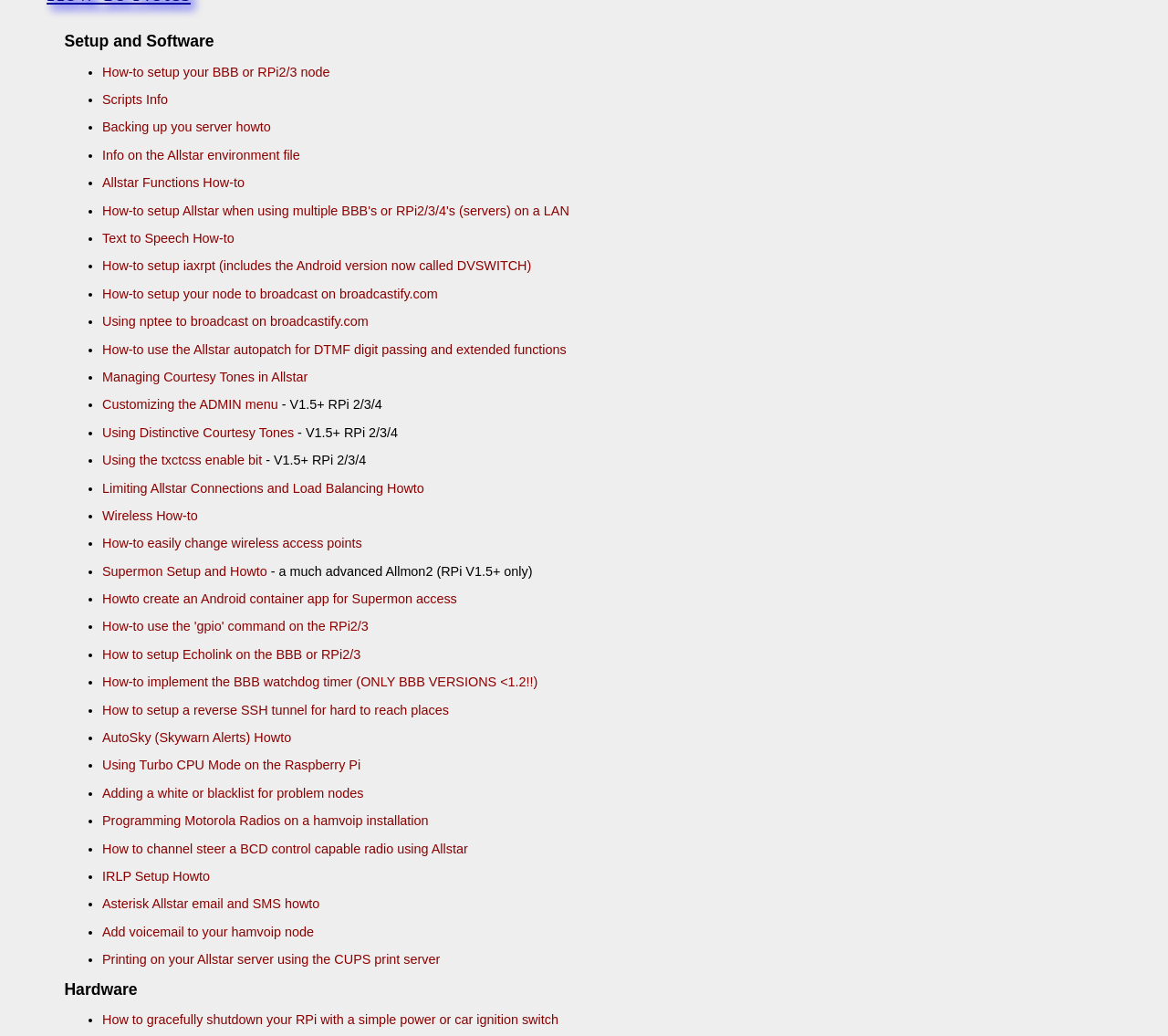Provide a short answer to the following question with just one word or phrase: What is the purpose of the list markers on this webpage?

To indicate list items